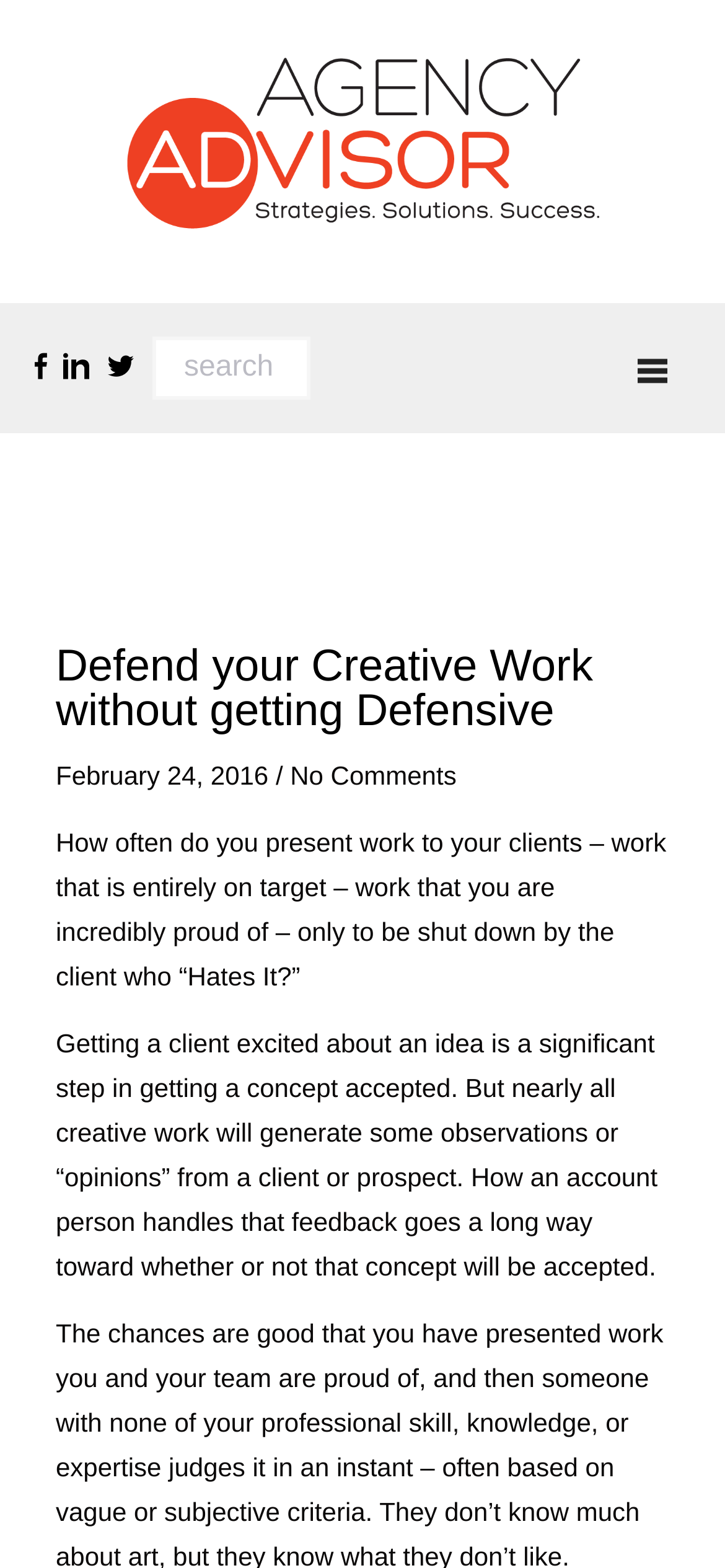What is the date of the article?
Using the information from the image, provide a comprehensive answer to the question.

The date of the article can be found below the heading, where it is written as 'February 24, 2016' in a static text element.